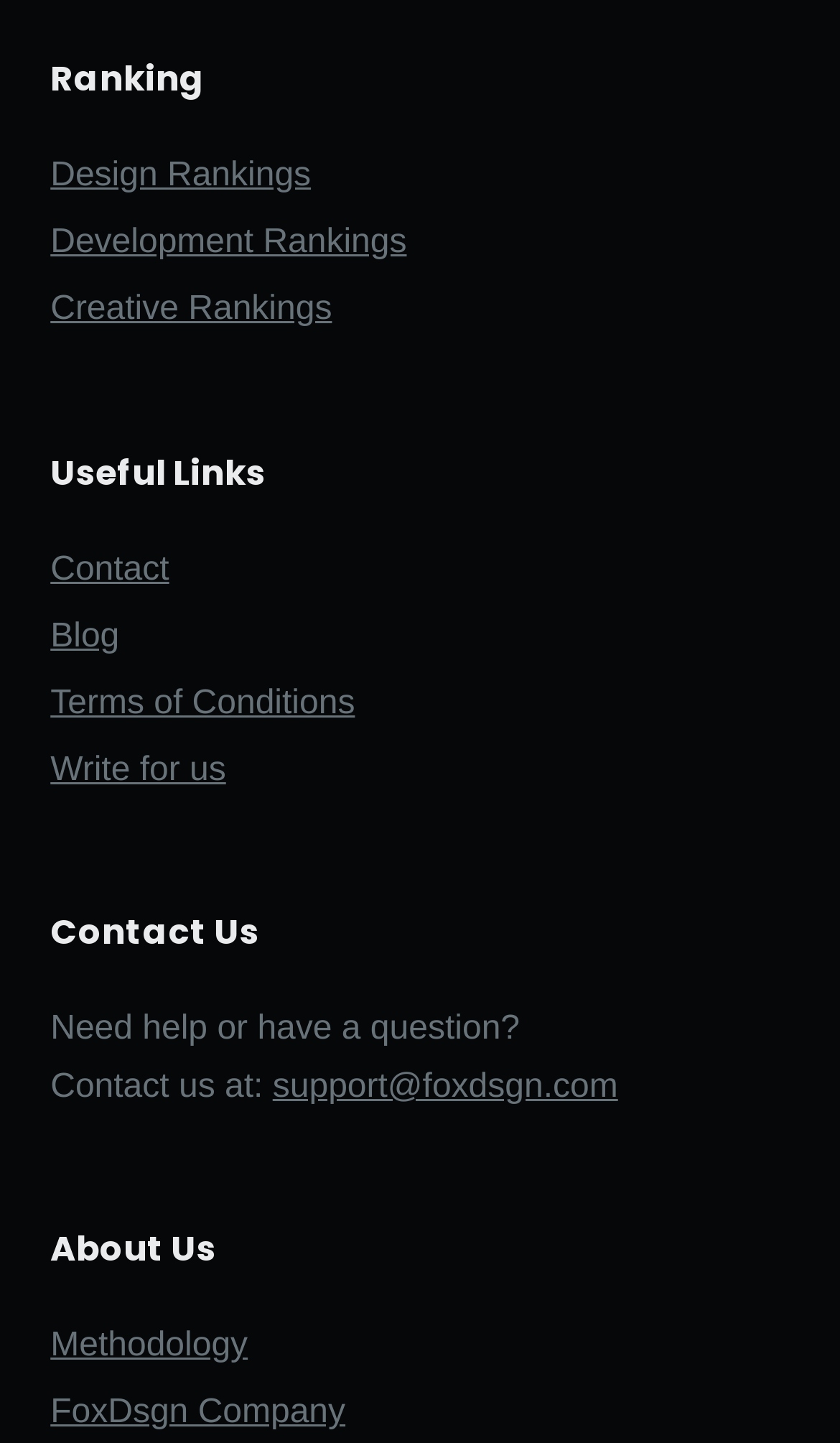Determine the bounding box coordinates of the section to be clicked to follow the instruction: "Read the blog". The coordinates should be given as four float numbers between 0 and 1, formatted as [left, top, right, bottom].

[0.06, 0.428, 0.142, 0.454]